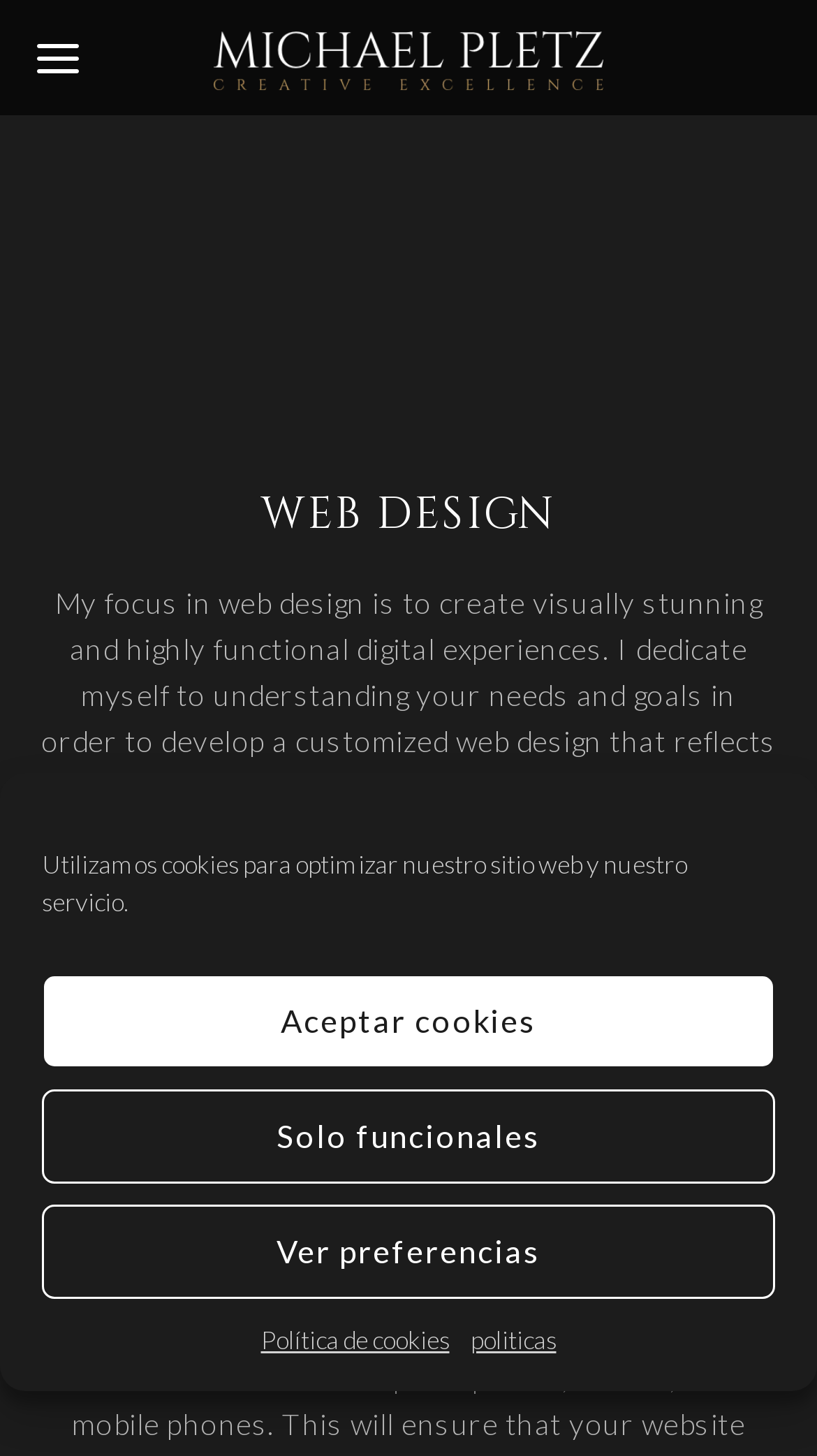Determine the bounding box for the UI element that matches this description: "Ver preferencias".

[0.051, 0.827, 0.949, 0.891]